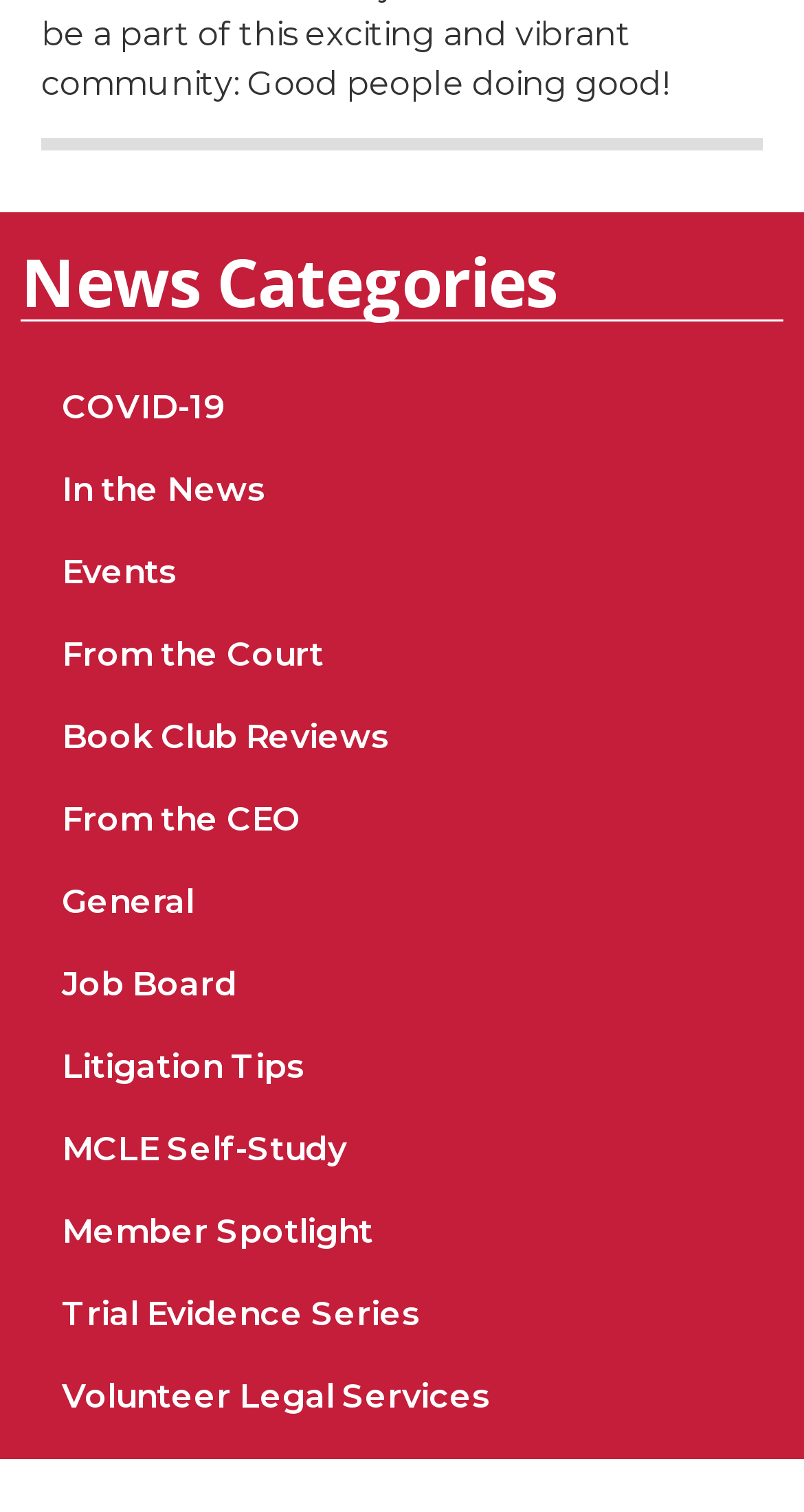Provide the bounding box coordinates of the HTML element described as: "Litigation Tips". The bounding box coordinates should be four float numbers between 0 and 1, i.e., [left, top, right, bottom].

[0.026, 0.679, 0.974, 0.734]